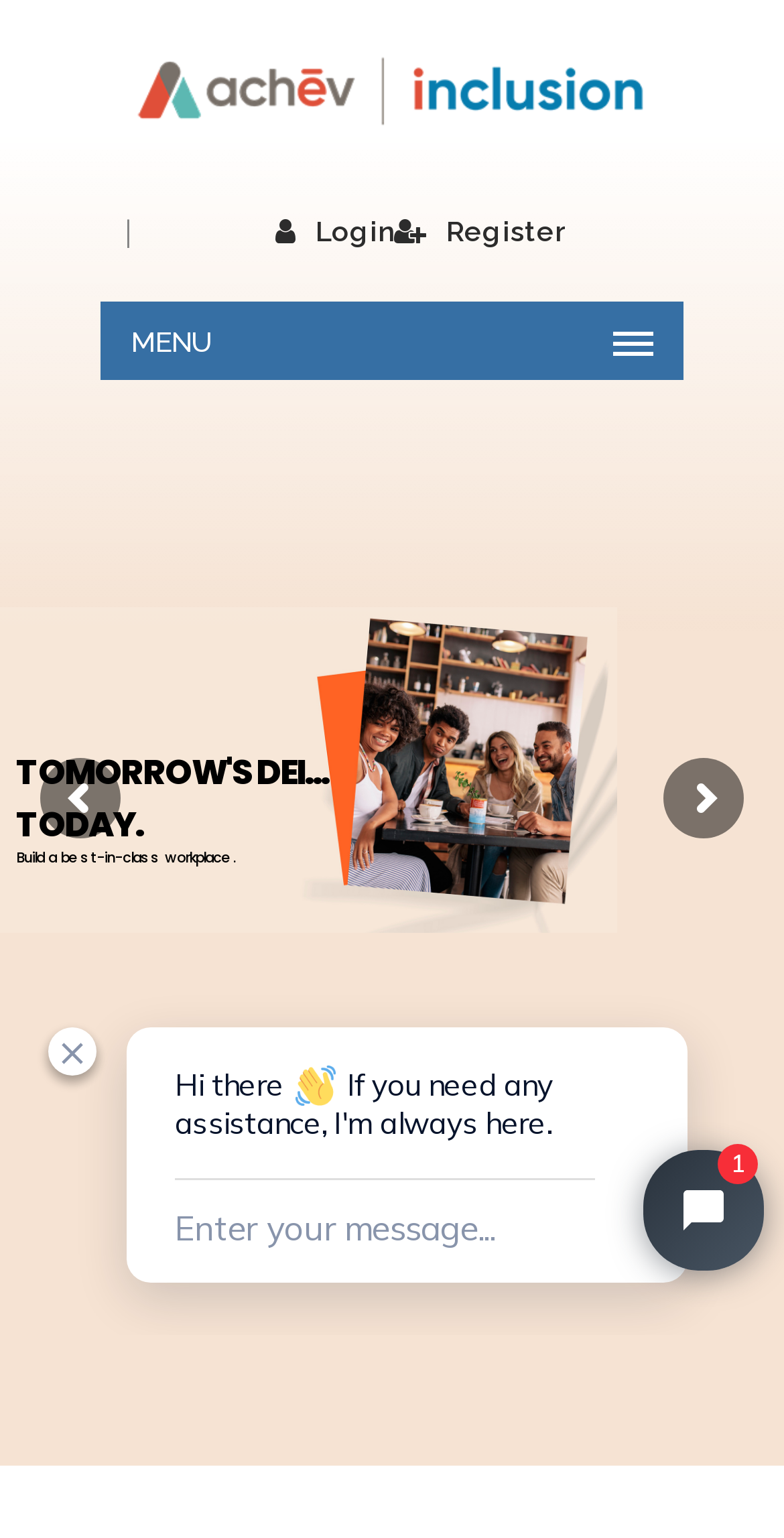What is the purpose of the website?
Give a one-word or short phrase answer based on the image.

Attract and retain top talent